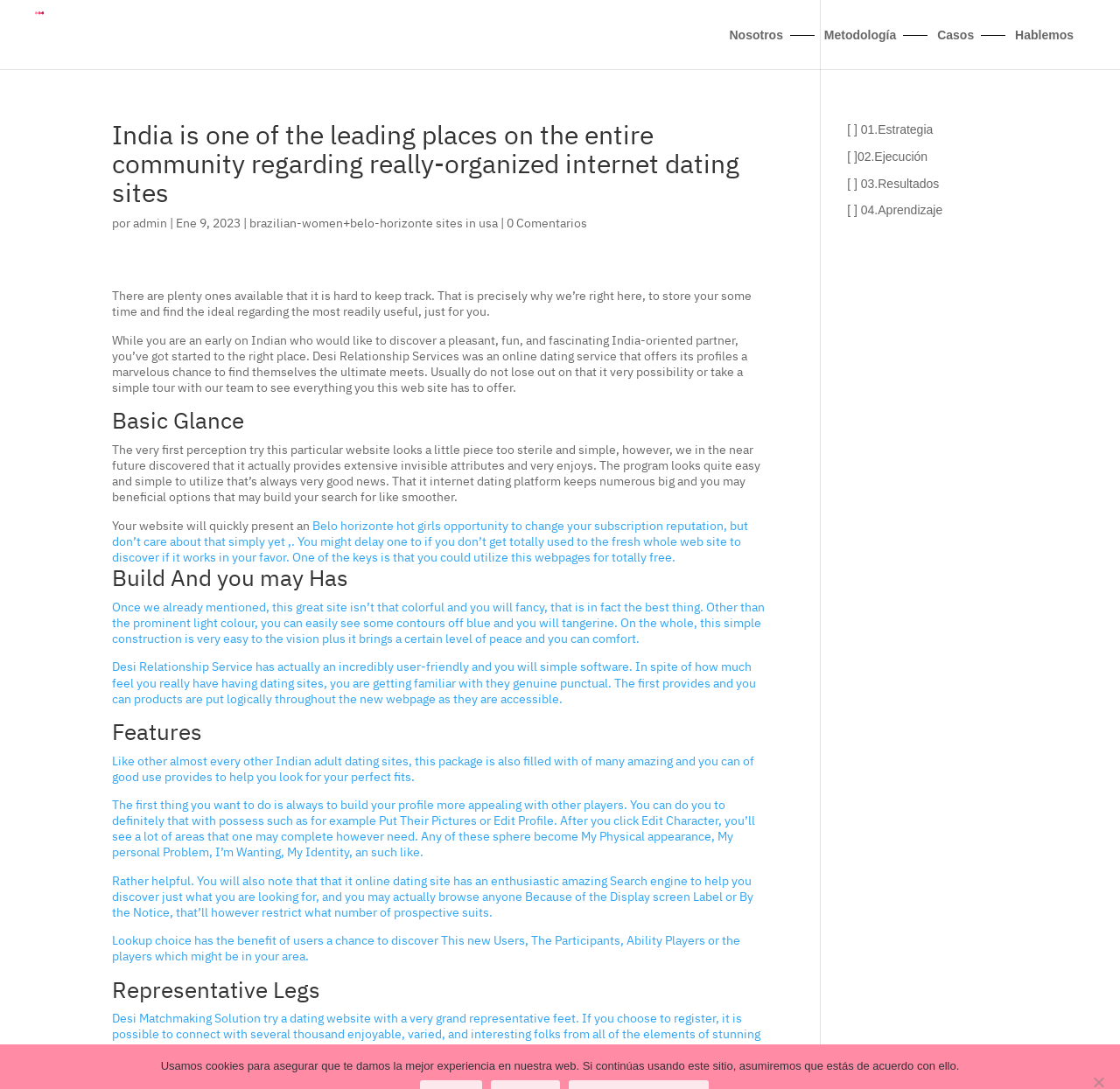For the following element description, predict the bounding box coordinates in the format (top-left x, top-left y, bottom-right x, bottom-right y). All values should be floating point numbers between 0 and 1. Description: alt="3dots"

[0.026, 0.024, 0.06, 0.037]